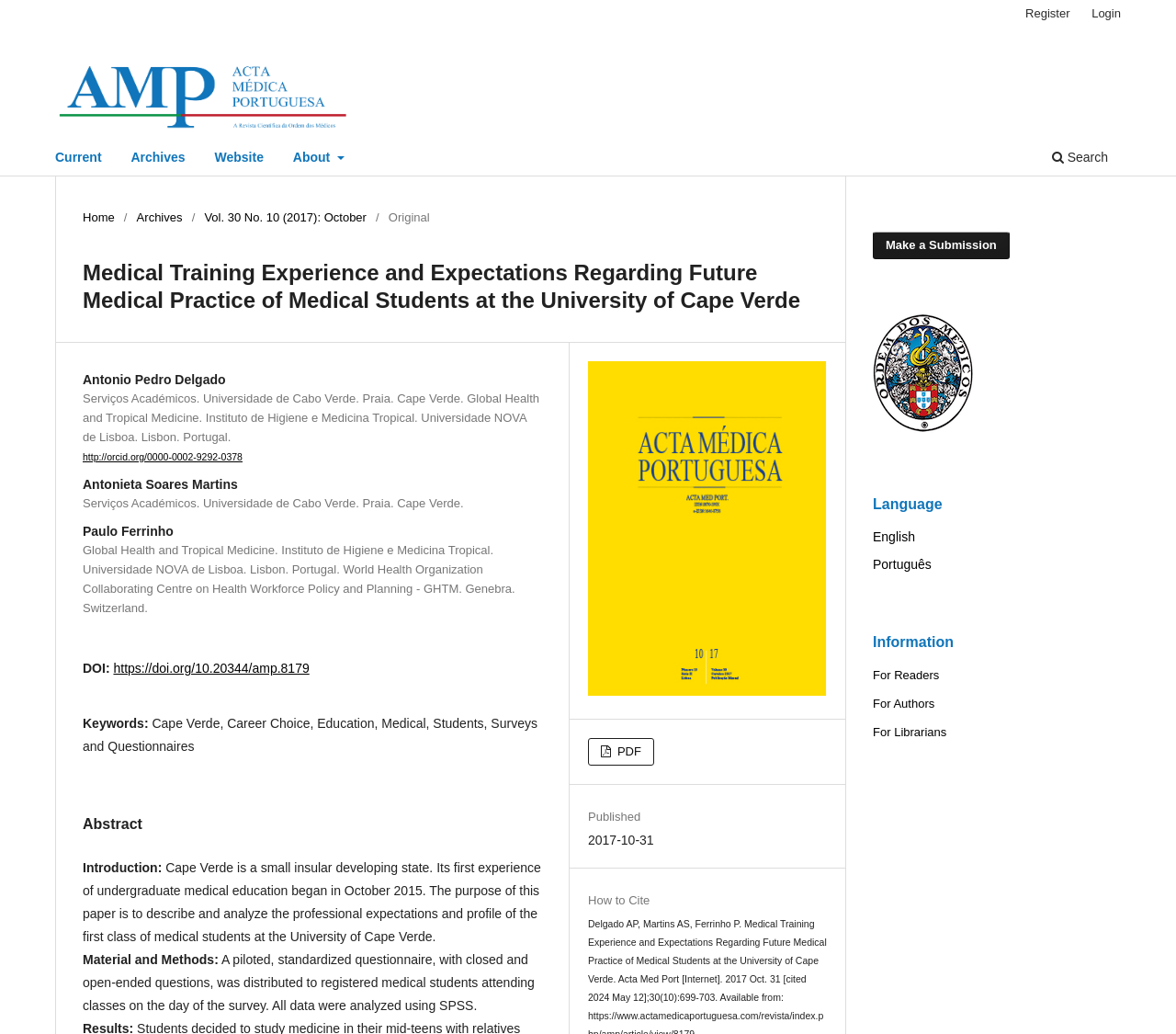Using the description: "Make a Submission", identify the bounding box of the corresponding UI element in the screenshot.

[0.742, 0.224, 0.858, 0.251]